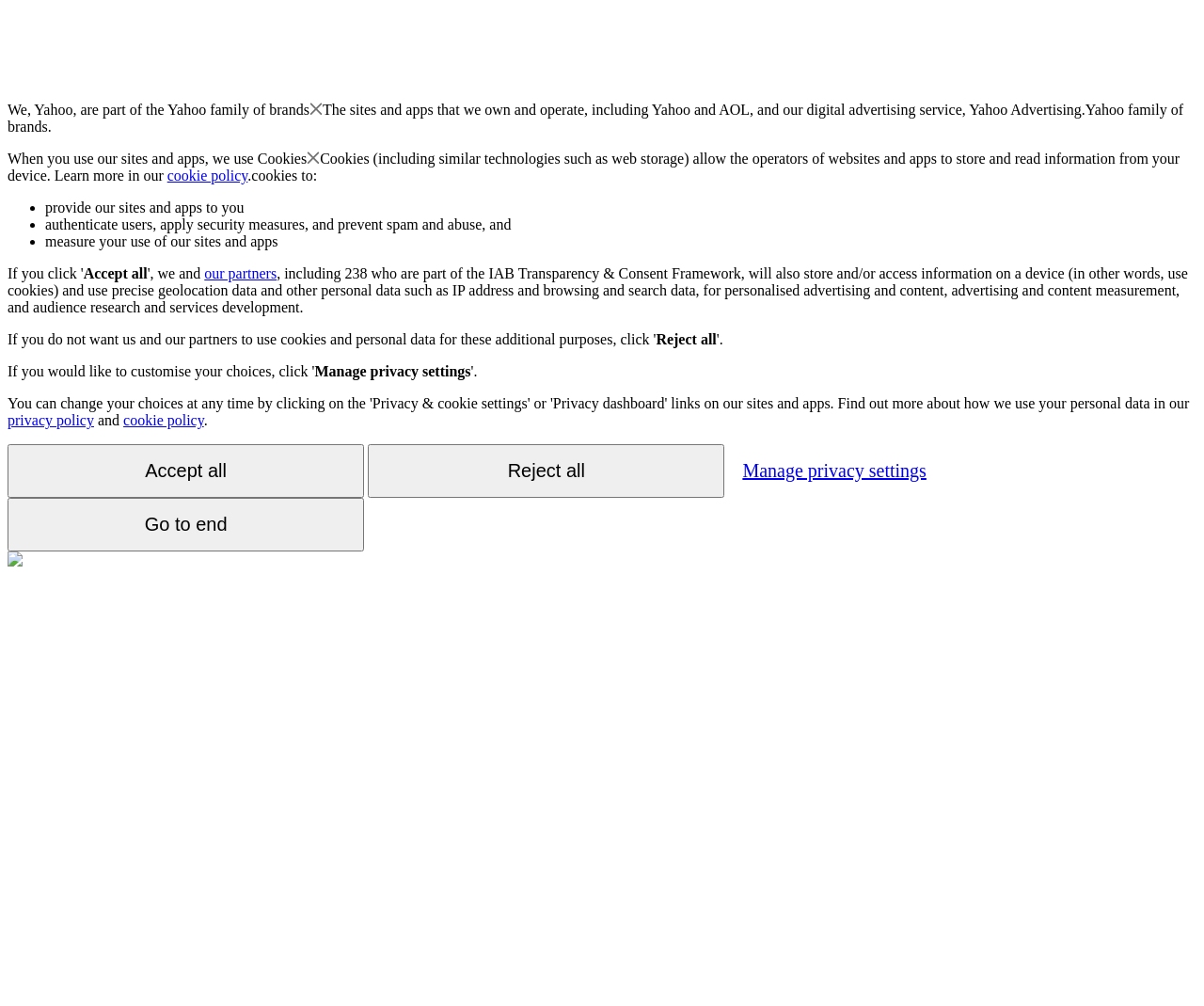What type of data is used for personalized advertising?
Craft a detailed and extensive response to the question.

According to the webpage, personalized advertising uses precise geolocation data and other personal data such as IP address and browsing and search data. This is mentioned in the section that explains how data is used on the website.